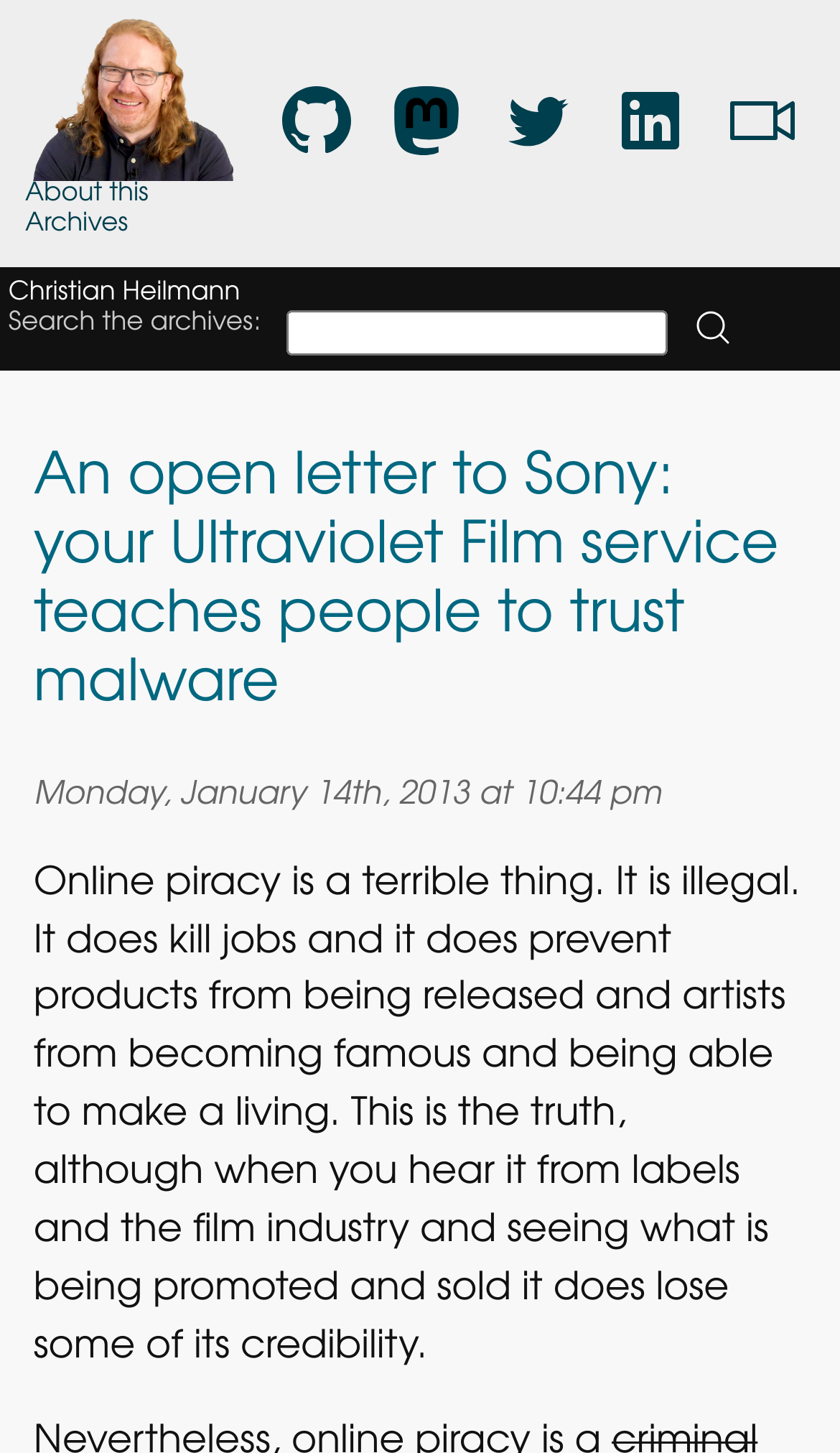Could you provide the bounding box coordinates for the portion of the screen to click to complete this instruction: "Search the archives"?

[0.341, 0.214, 0.795, 0.245]